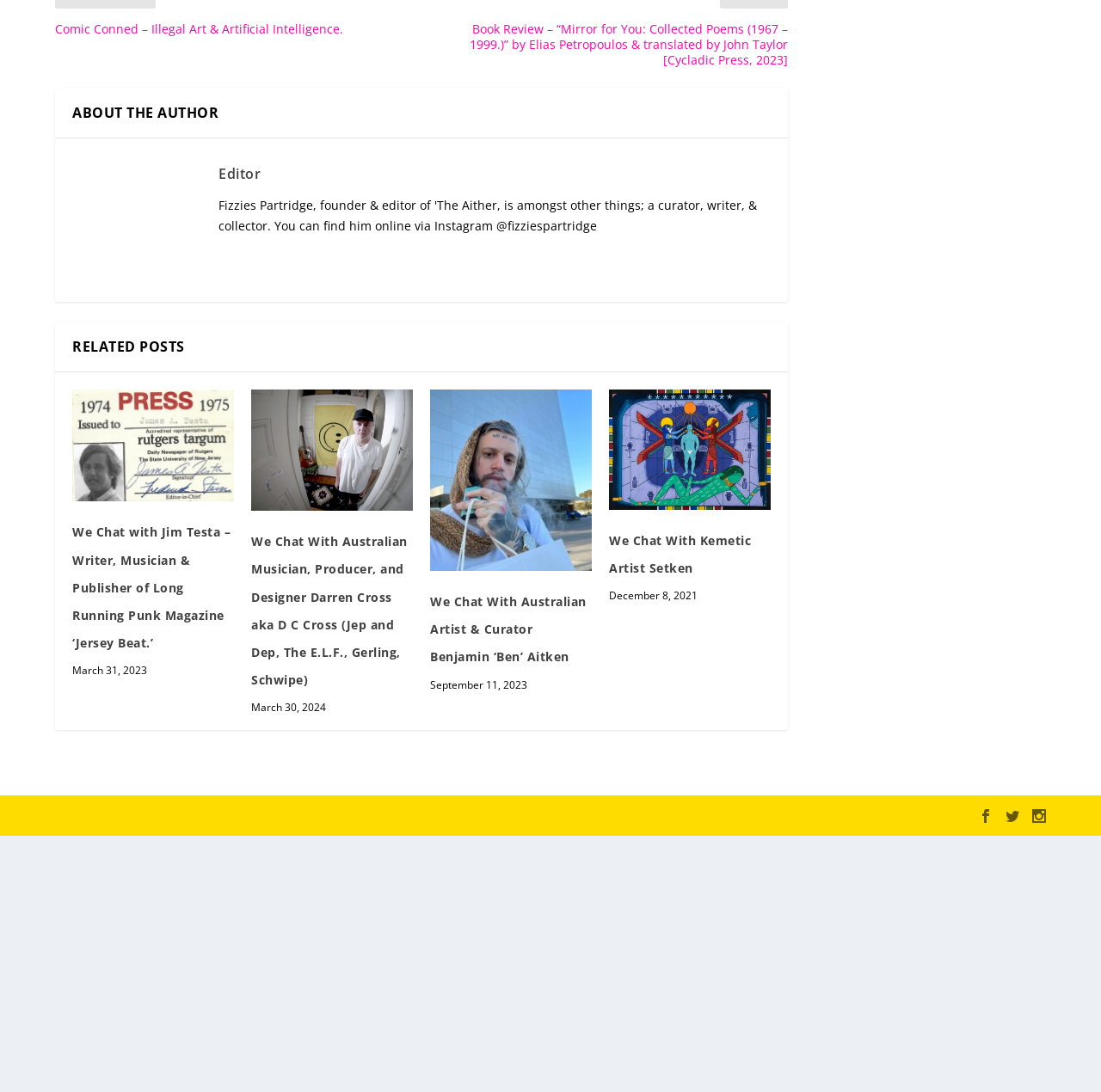What is the name of the editor?
Carefully examine the image and provide a detailed answer to the question.

I found the heading 'Editor' and the nearby image with the description 'Editor', so I concluded that the name of the editor is 'Editor'.